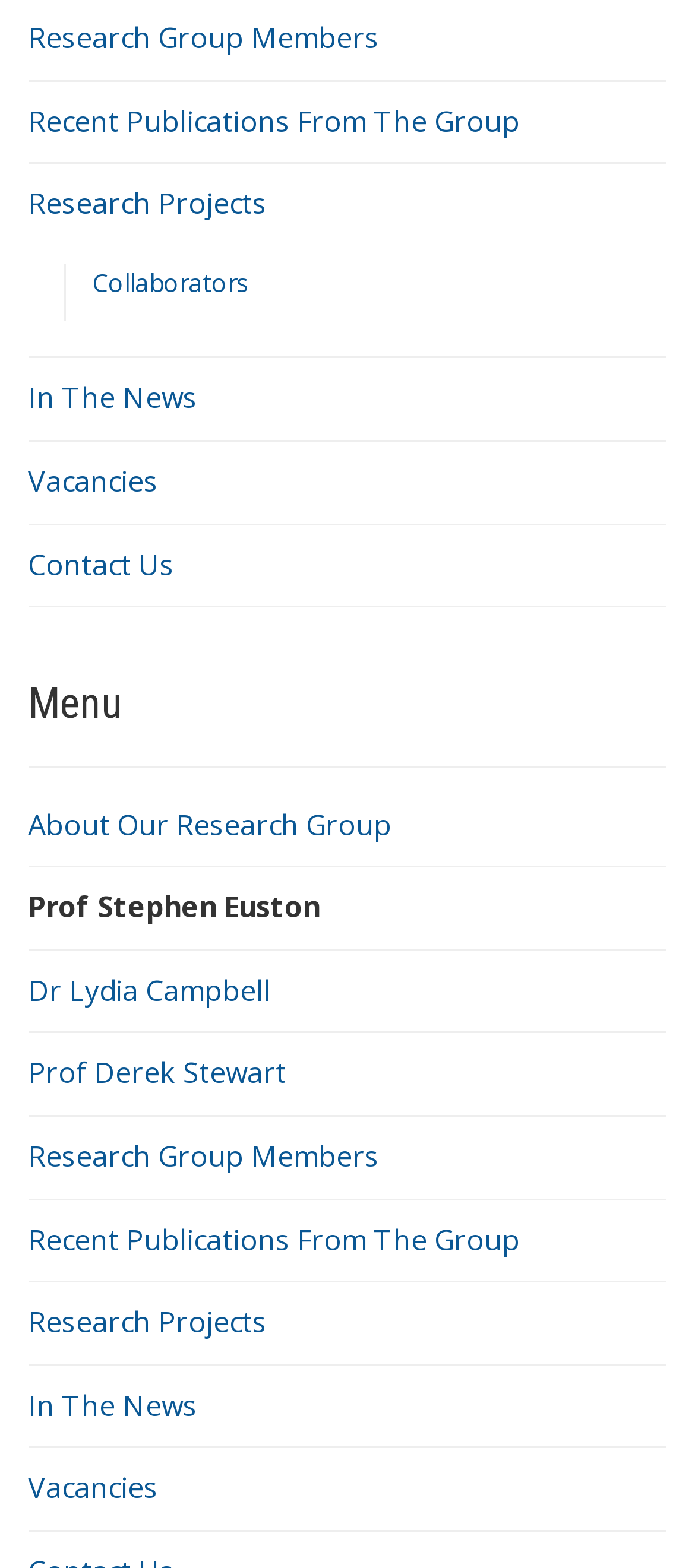Determine the bounding box coordinates for the HTML element mentioned in the following description: "Recent Publications From The Group". The coordinates should be a list of four floats ranging from 0 to 1, represented as [left, top, right, bottom].

[0.04, 0.778, 0.748, 0.803]